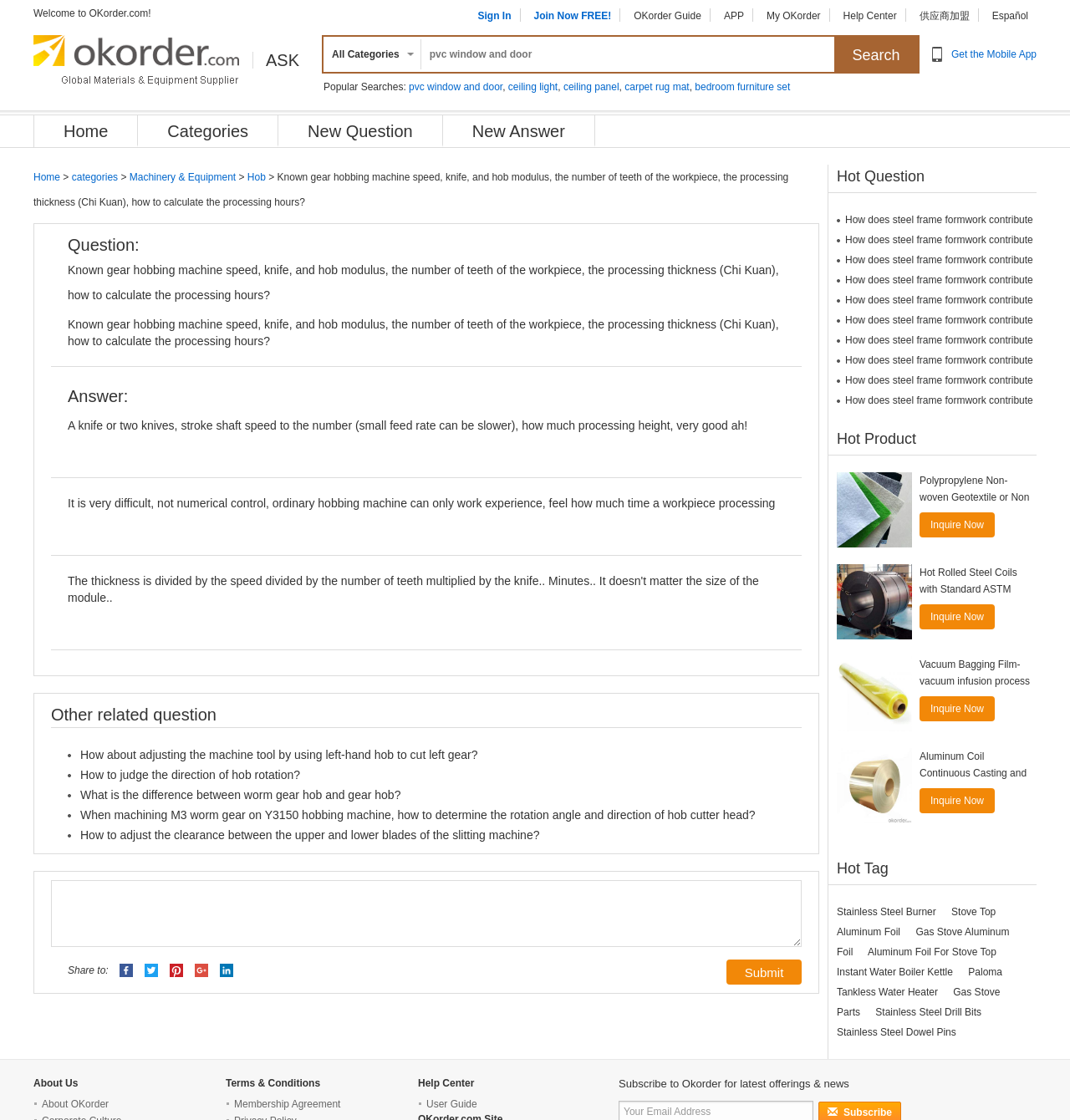Pinpoint the bounding box coordinates of the element you need to click to execute the following instruction: "Search for products". The bounding box should be represented by four float numbers between 0 and 1, in the format [left, top, right, bottom].

[0.302, 0.033, 0.858, 0.092]